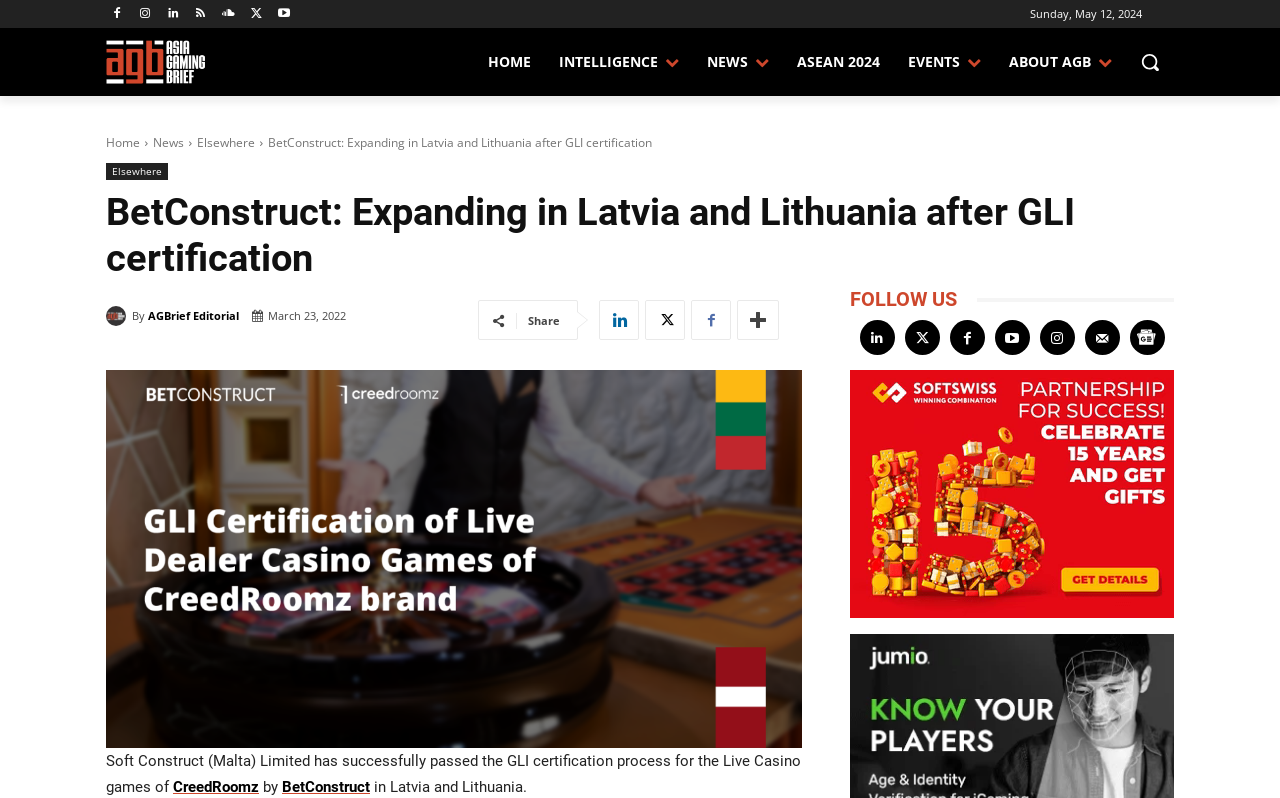Locate the primary heading on the webpage and return its text.

BetConstruct: Expanding in Latvia and Lithuania after GLI certification